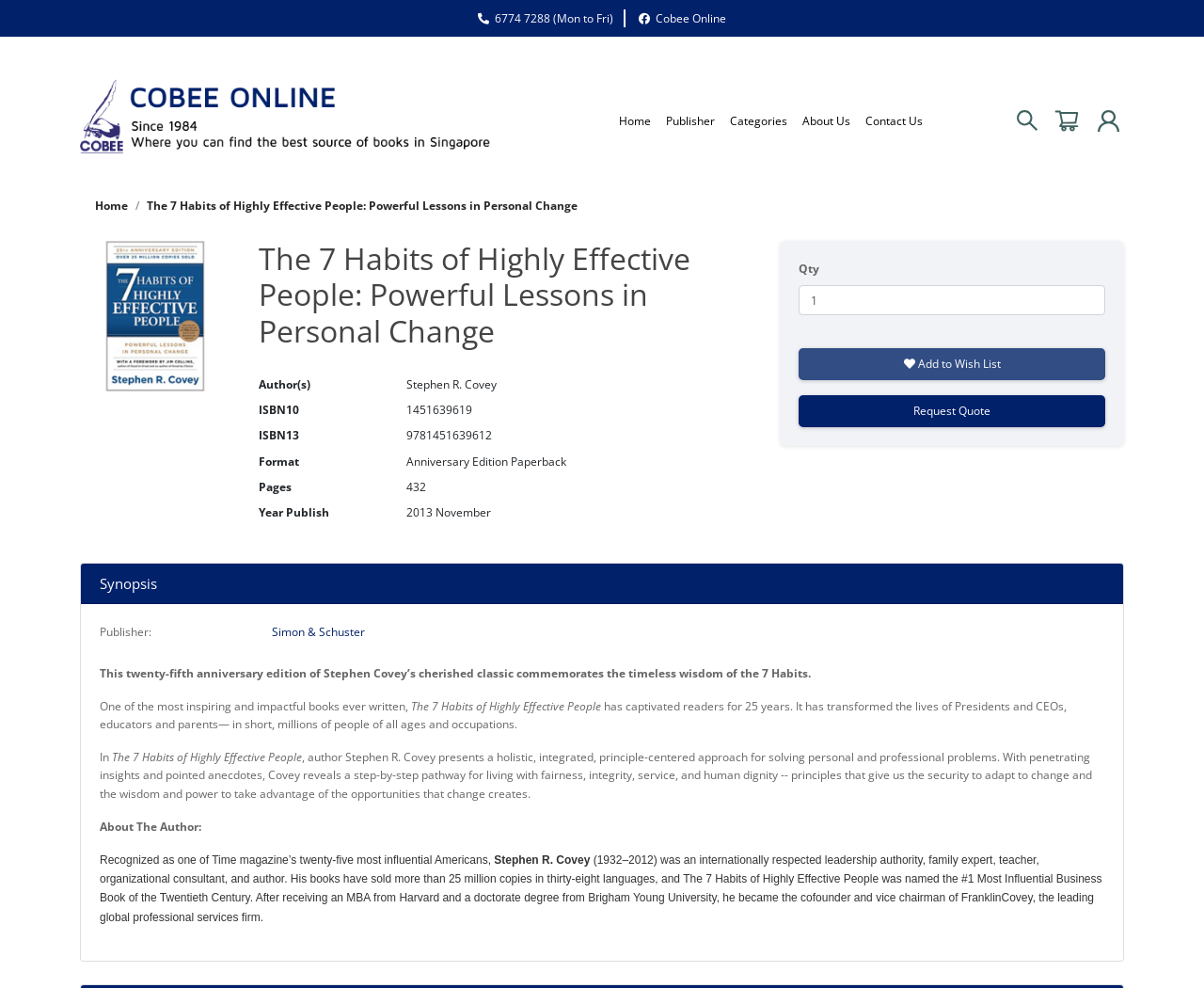Can you find the bounding box coordinates for the element that needs to be clicked to execute this instruction: "Click on the 'Home' link"? The coordinates should be given as four float numbers between 0 and 1, i.e., [left, top, right, bottom].

[0.508, 0.106, 0.547, 0.139]